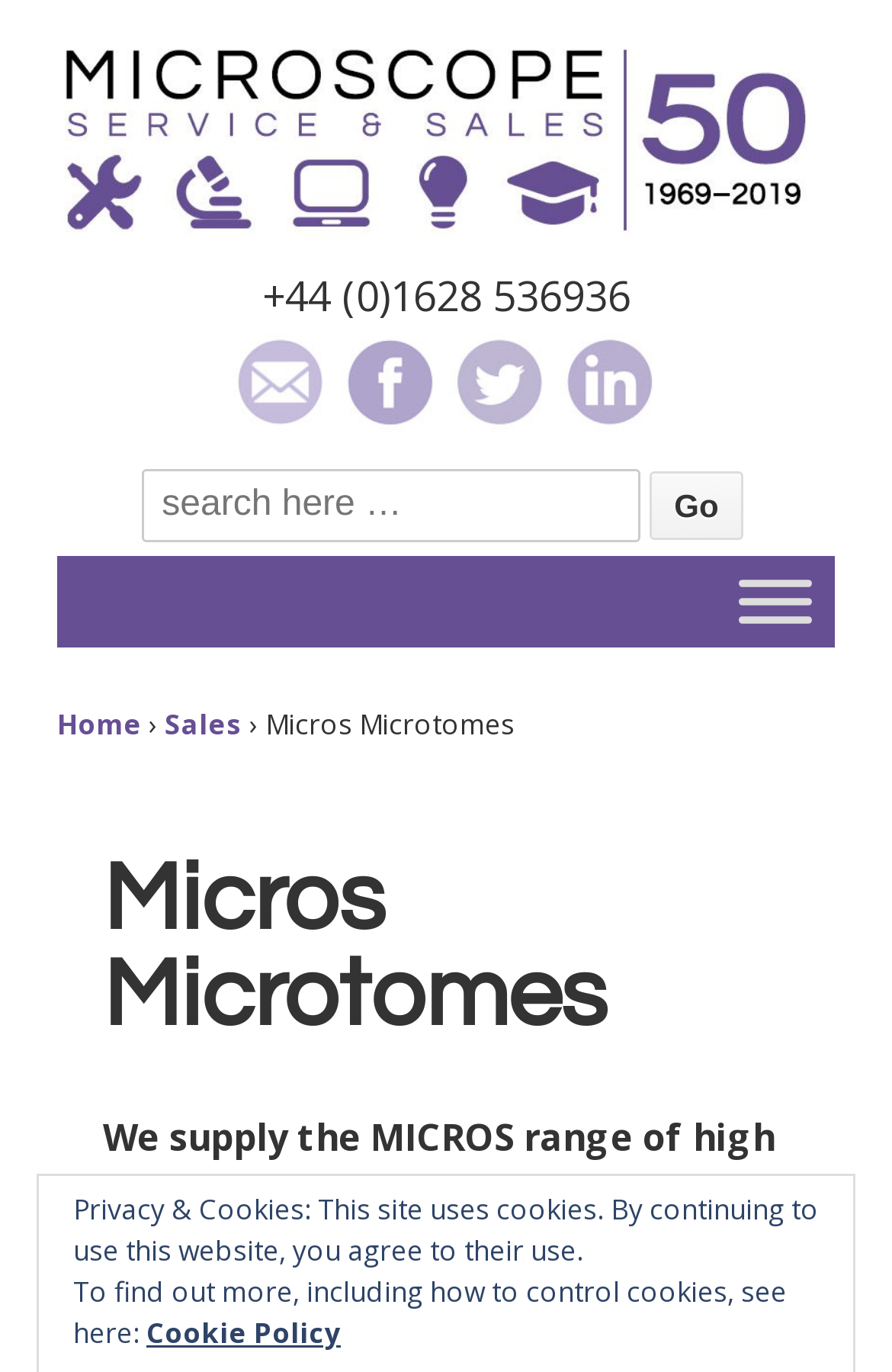Please provide a comprehensive answer to the question based on the screenshot: What is the main navigation menu?

The main navigation menu can be found on the top left corner of the webpage, and it consists of three main links: 'Home', 'Sales', and 'Micros Microtomes'. These links are likely to be the main categories of the website, and users can click on them to access different sections of the website.